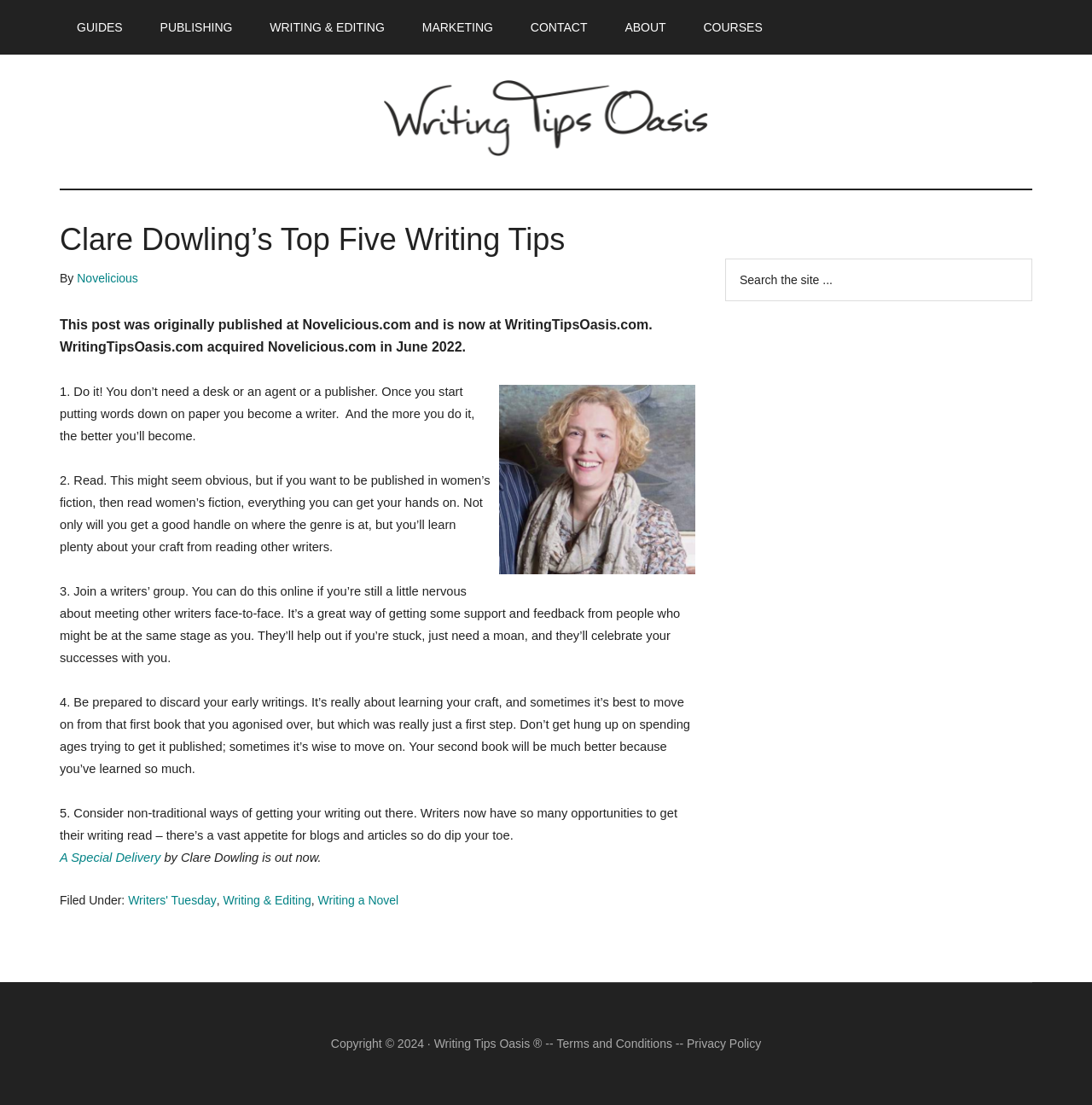Using the information from the screenshot, answer the following question thoroughly:
How many writing tips are provided in the article?

The article 'Clare Dowling's Top Five Writing Tips' provides five writing tips, which are numbered from 1 to 5 and discussed in separate paragraphs.